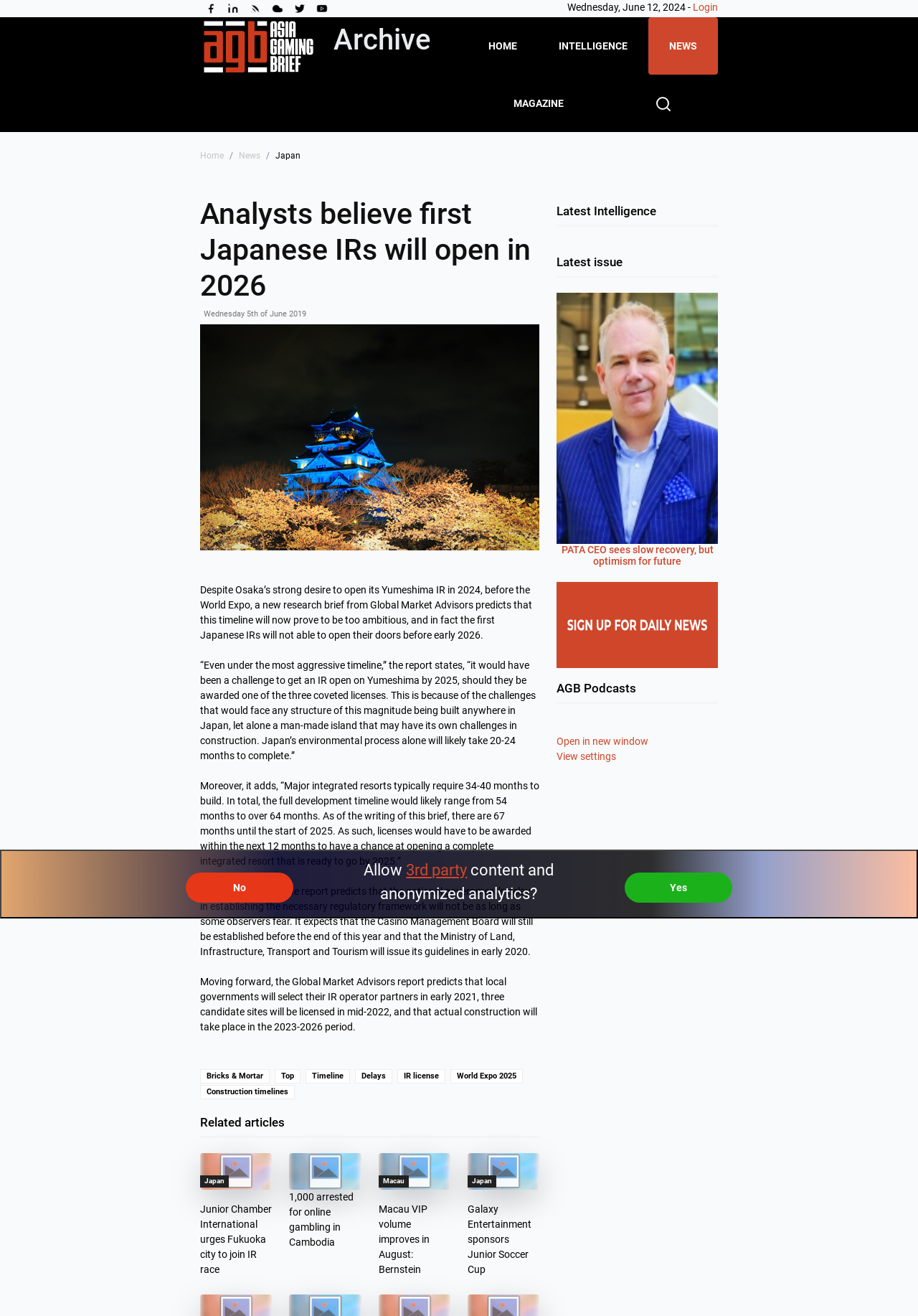Find the bounding box coordinates for the area that must be clicked to perform this action: "Login".

[0.755, 0.001, 0.782, 0.01]